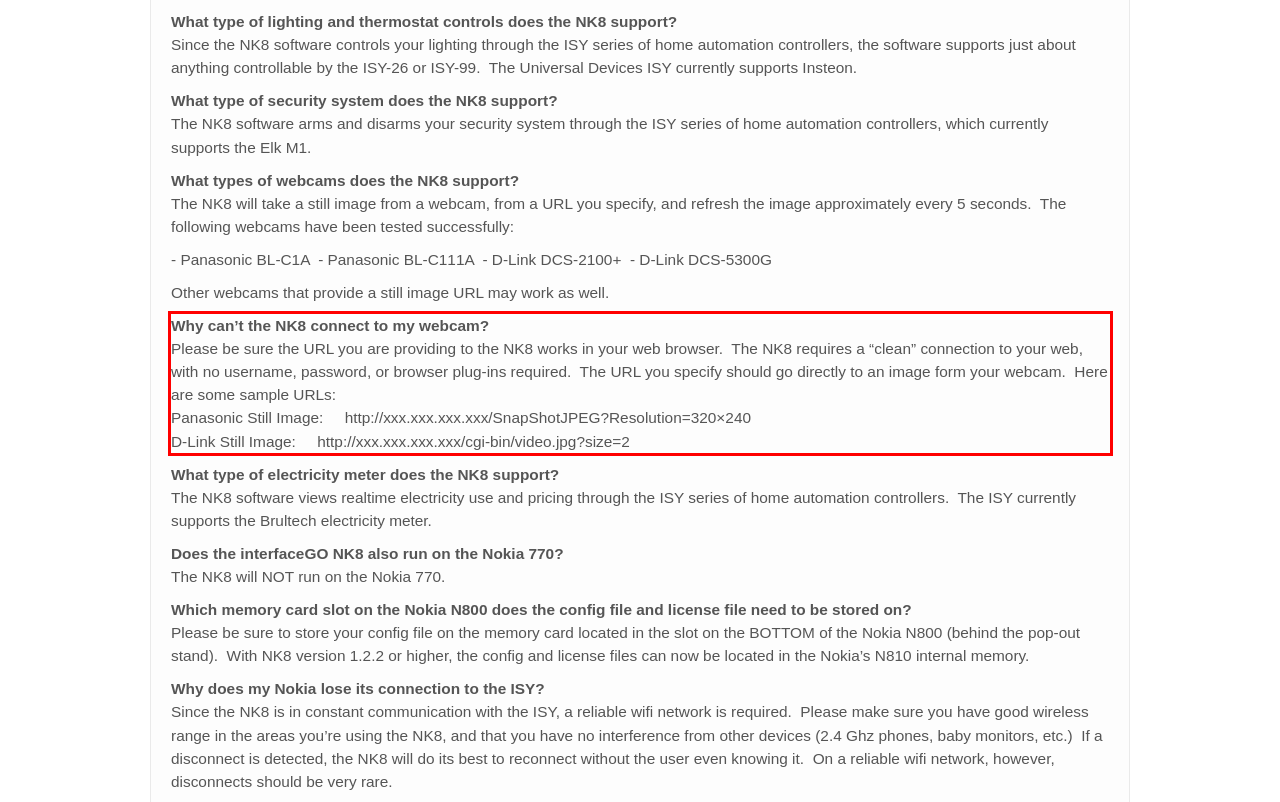You are given a webpage screenshot with a red bounding box around a UI element. Extract and generate the text inside this red bounding box.

Why can’t the NK8 connect to my webcam? Please be sure the URL you are providing to the NK8 works in your web browser. The NK8 requires a “clean” connection to your web, with no username, password, or browser plug-ins required. The URL you specify should go directly to an image form your webcam. Here are some sample URLs: Panasonic Still Image: http://xxx.xxx.xxx.xxx/SnapShotJPEG?Resolution=320×240 D-Link Still Image: http://xxx.xxx.xxx.xxx/cgi-bin/video.jpg?size=2